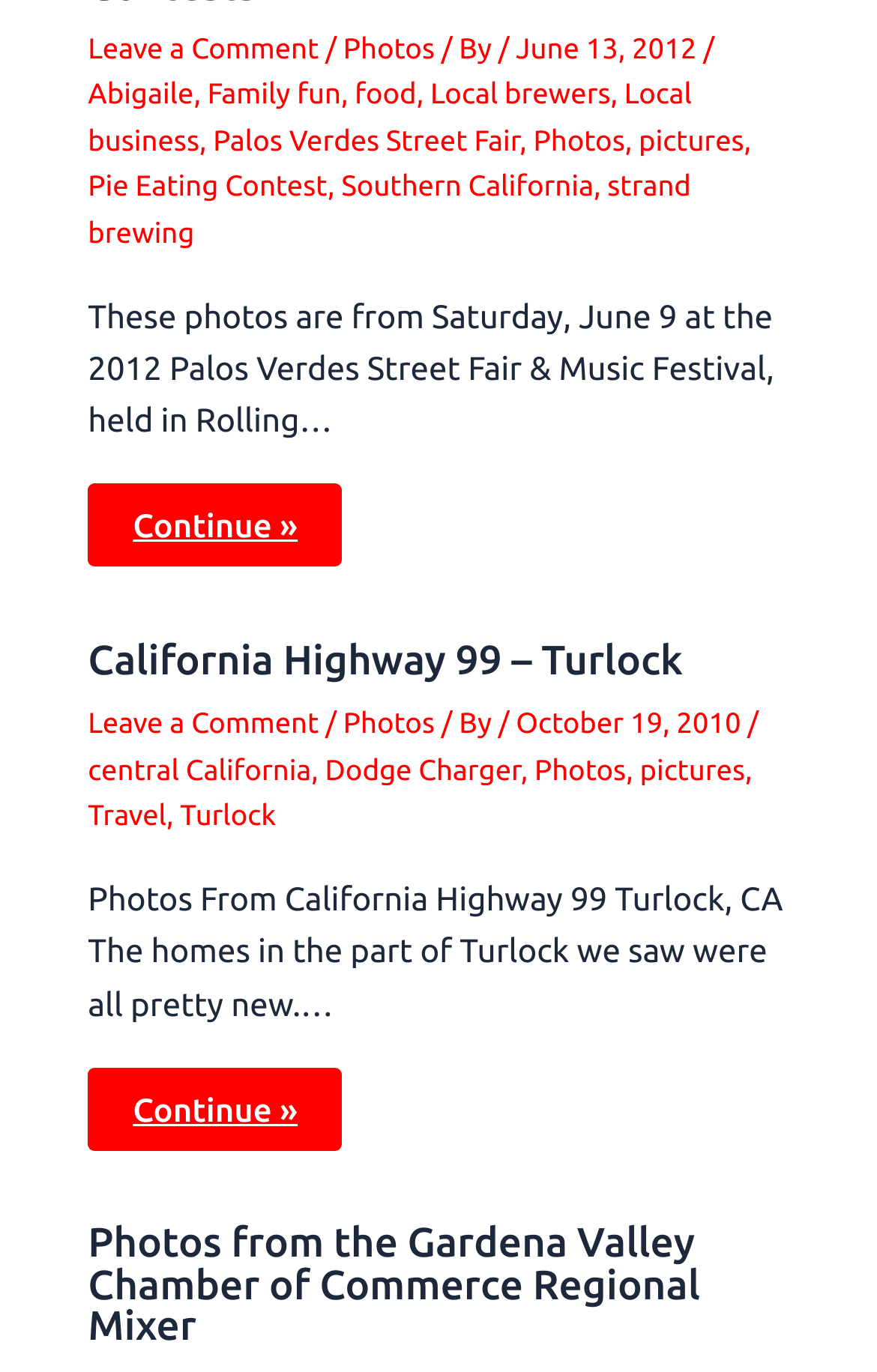Please give a short response to the question using one word or a phrase:
What is the name of the chamber of commerce mentioned?

Gardena Valley Chamber of Commerce